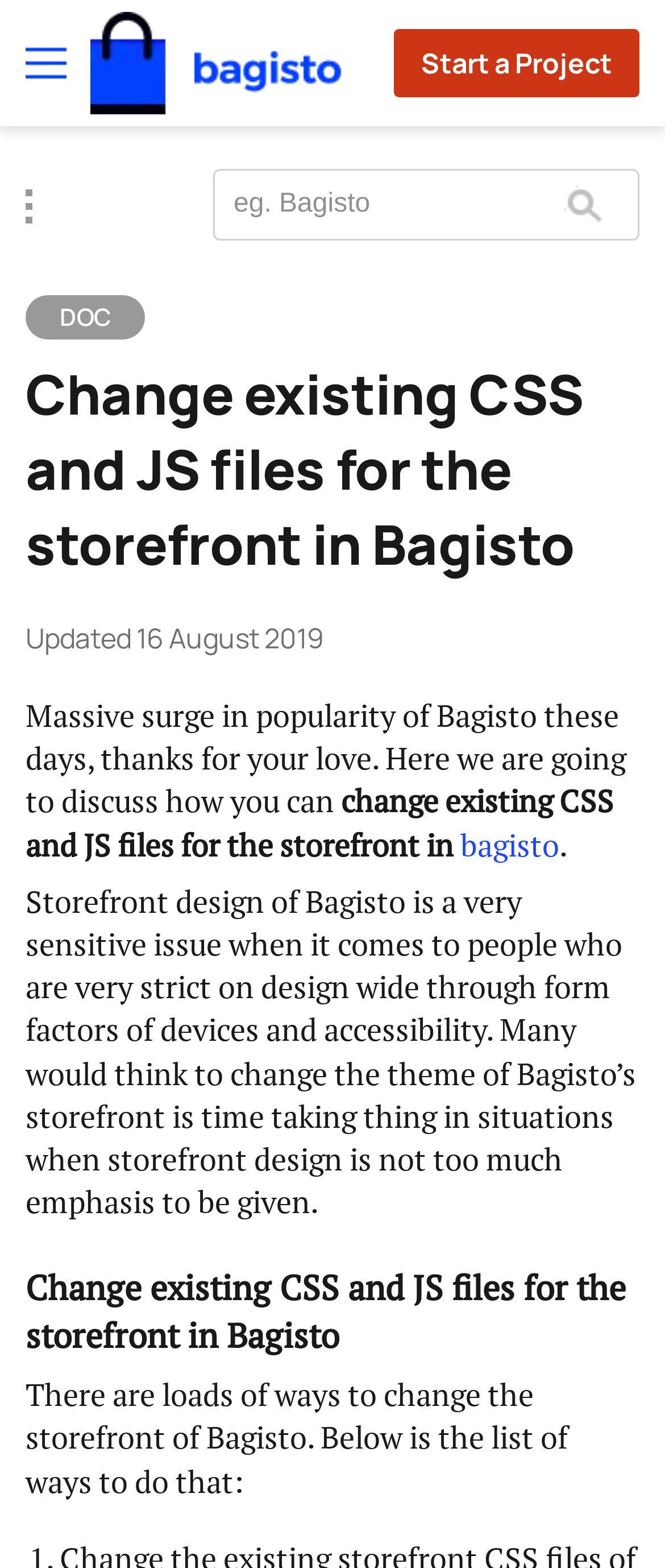From the webpage screenshot, predict the bounding box coordinates (top-left x, top-left y, bottom-right x, bottom-right y) for the UI element described here: bagisto

[0.692, 0.525, 0.841, 0.551]